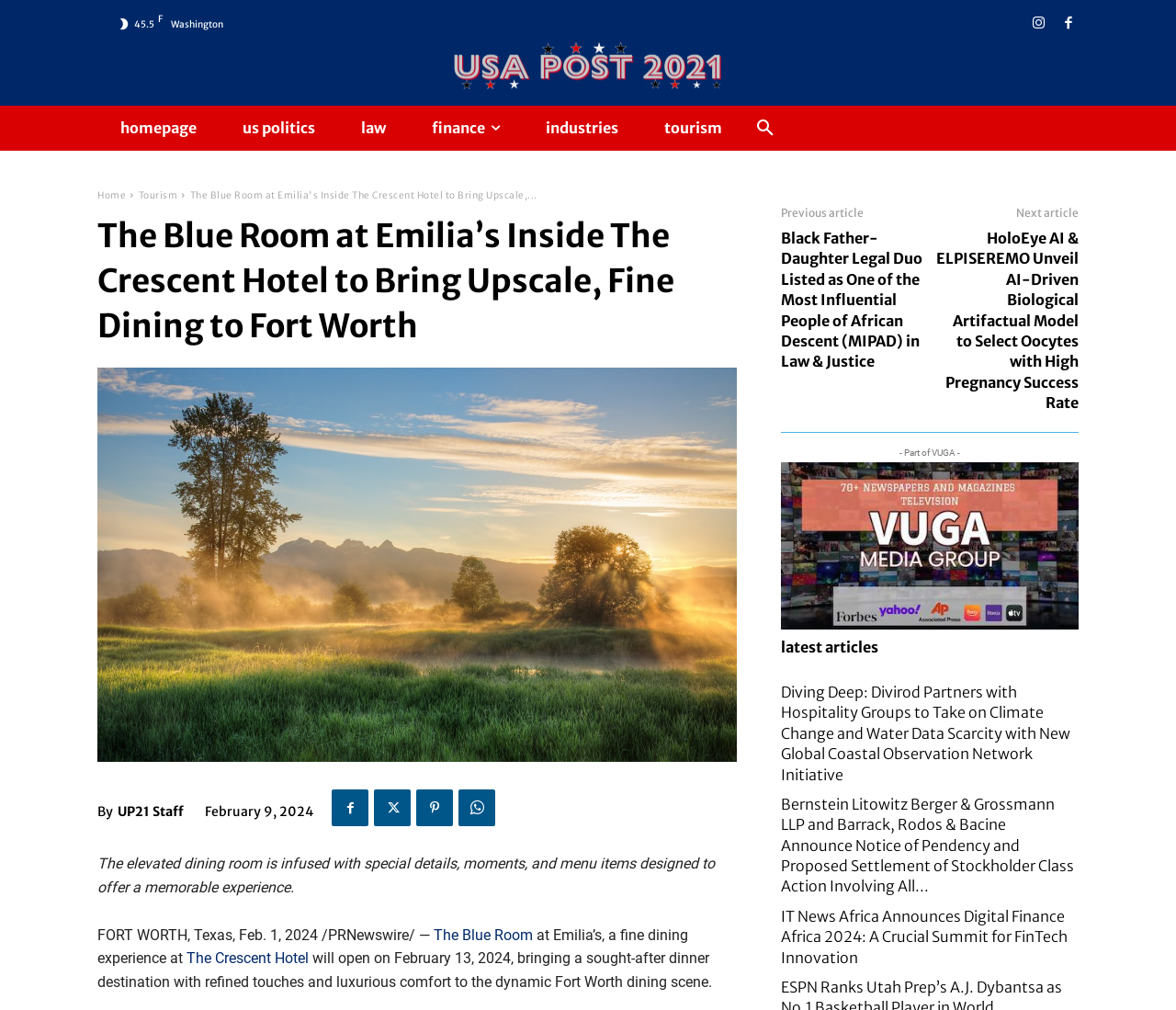Calculate the bounding box coordinates of the UI element given the description: "Tourism".

[0.545, 0.105, 0.634, 0.149]